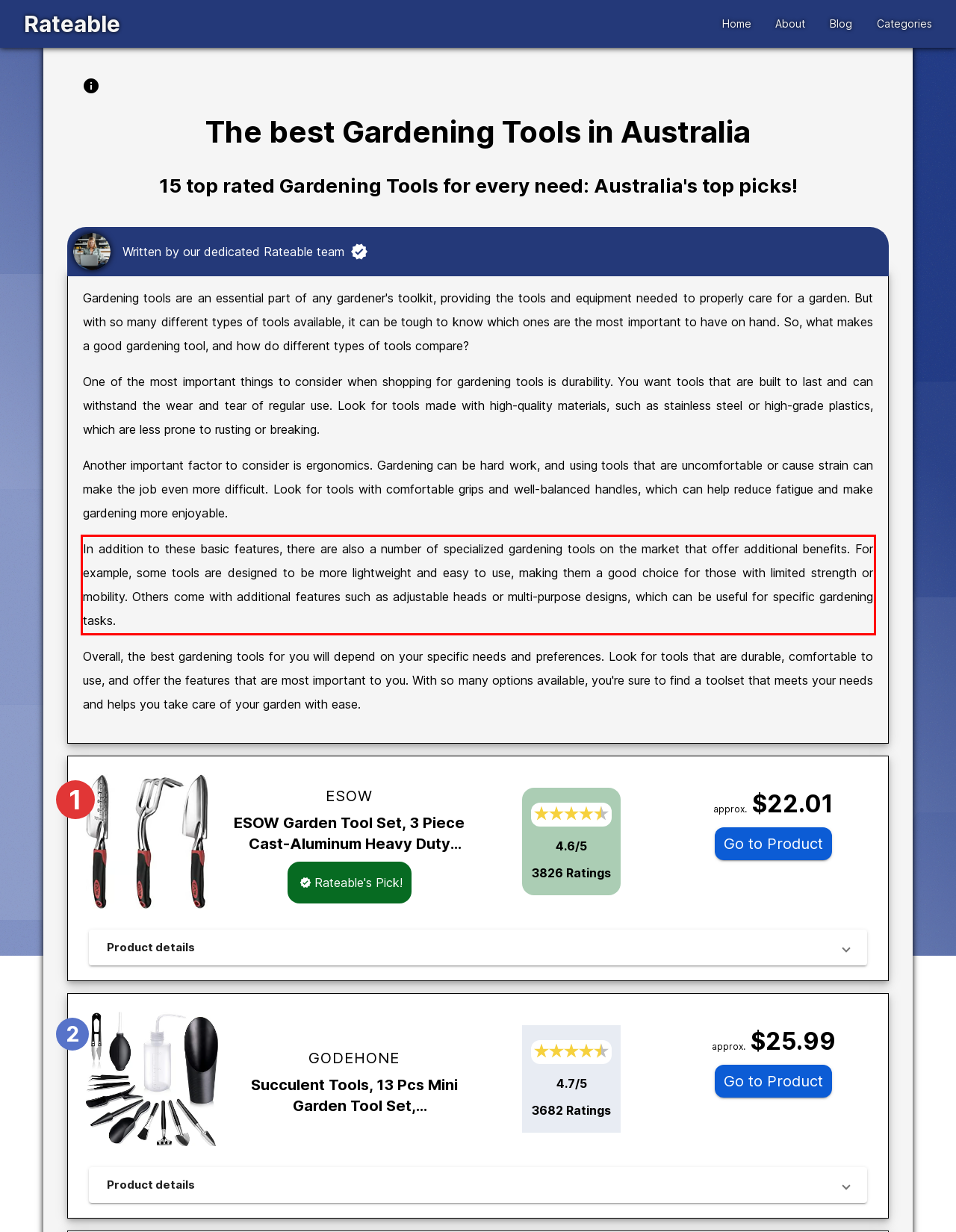You have a screenshot of a webpage with a red bounding box. Identify and extract the text content located inside the red bounding box.

In addition to these basic features, there are also a number of specialized gardening tools on the market that offer additional benefits. For example, some tools are designed to be more lightweight and easy to use, making them a good choice for those with limited strength or mobility. Others come with additional features such as adjustable heads or multi-purpose designs, which can be useful for specific gardening tasks.